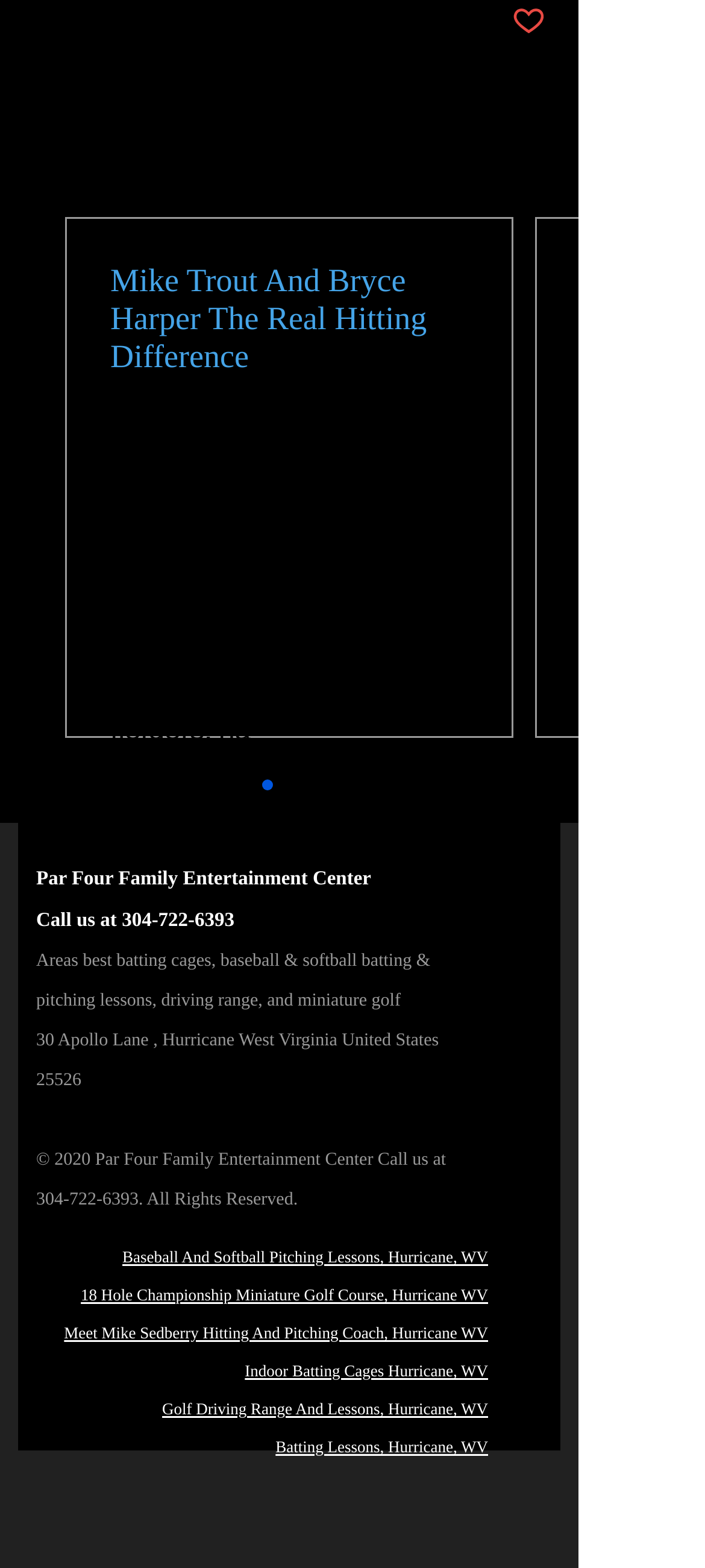Highlight the bounding box coordinates of the element you need to click to perform the following instruction: "Click the 'Baseball And Softball Pitching Lessons, Hurricane, WV' link."

[0.174, 0.796, 0.692, 0.808]